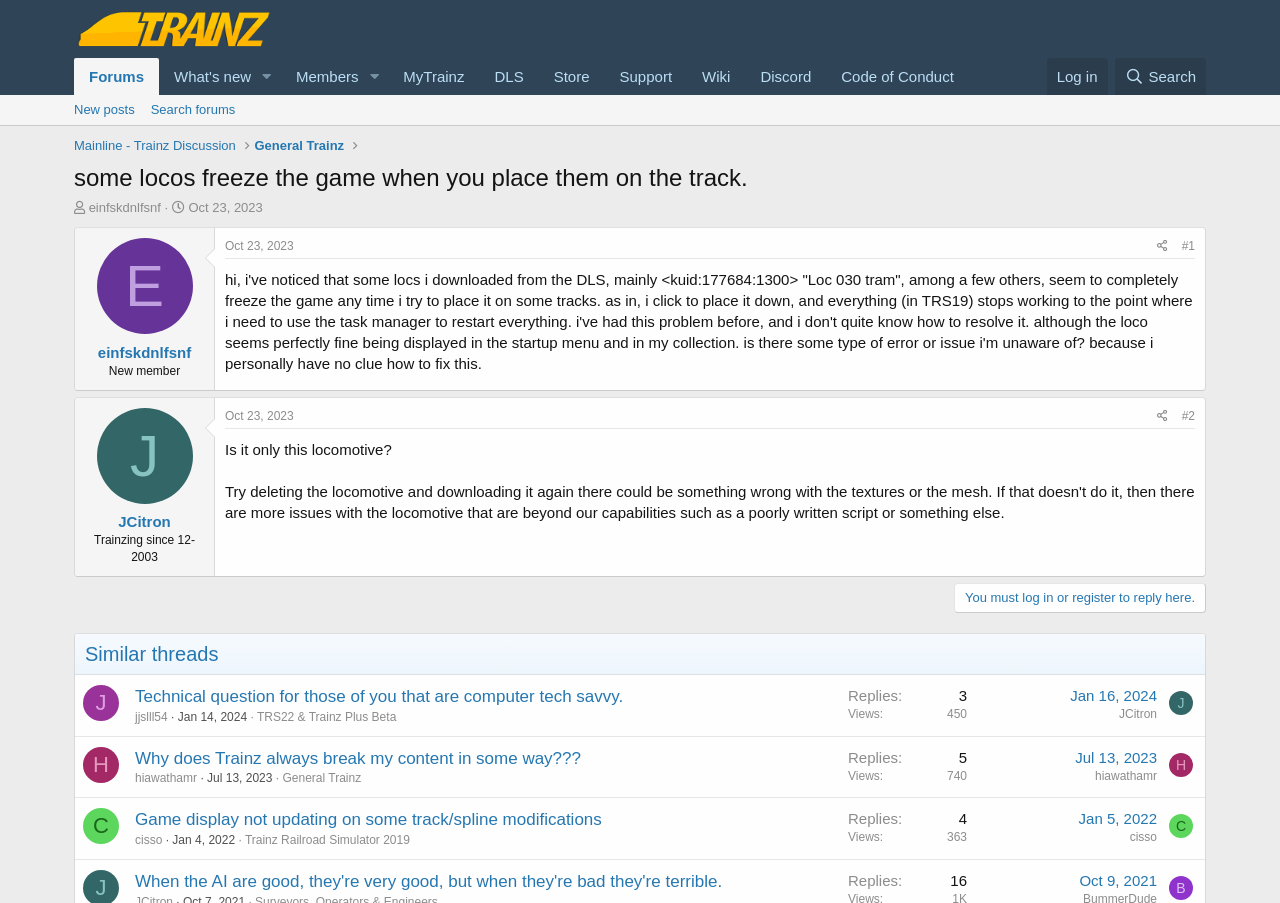Select the bounding box coordinates of the element I need to click to carry out the following instruction: "Read the post from JCitron".

[0.075, 0.451, 0.15, 0.558]